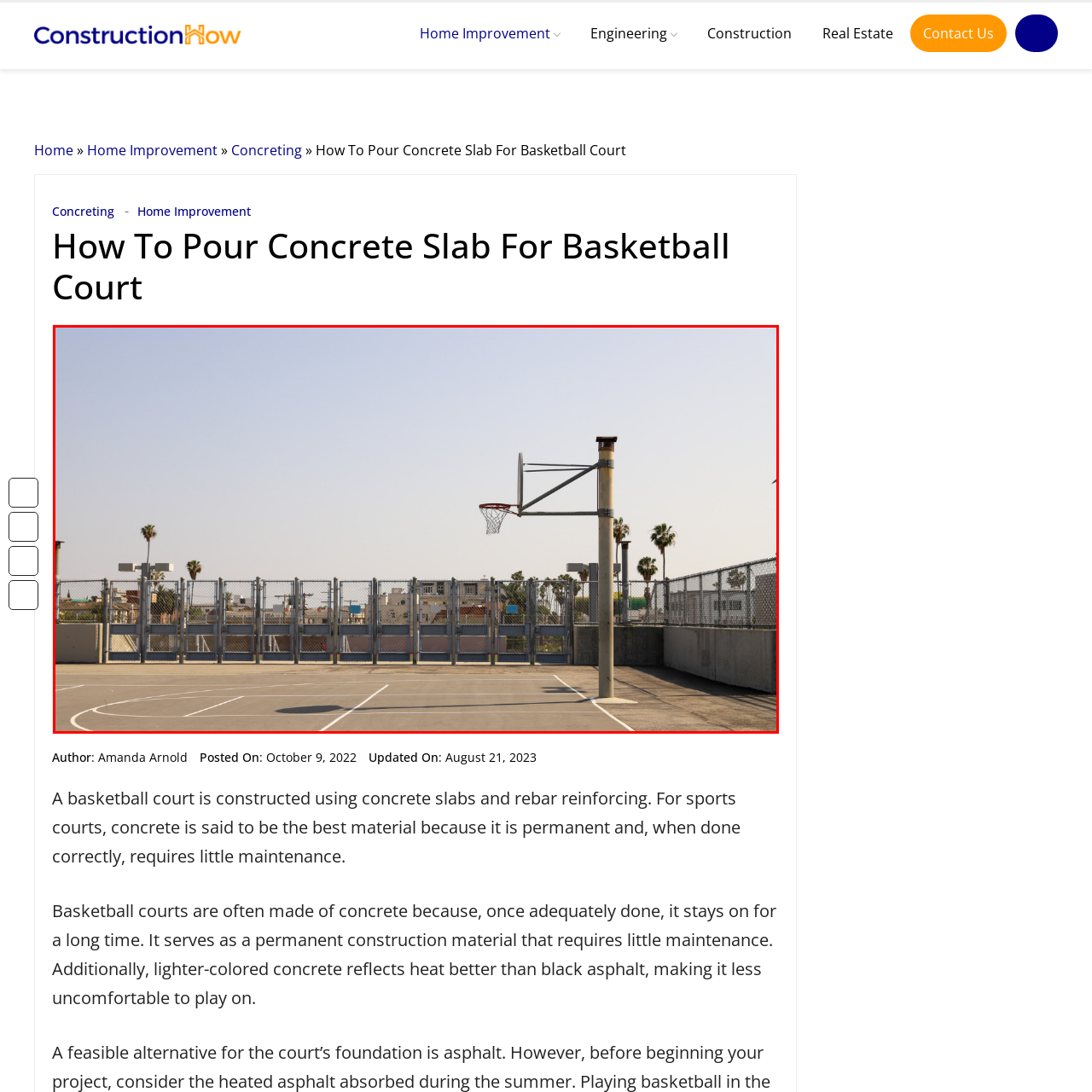What type of trees are swaying in the background?
Analyze the image inside the red bounding box and provide a one-word or short-phrase answer to the question.

Palm trees